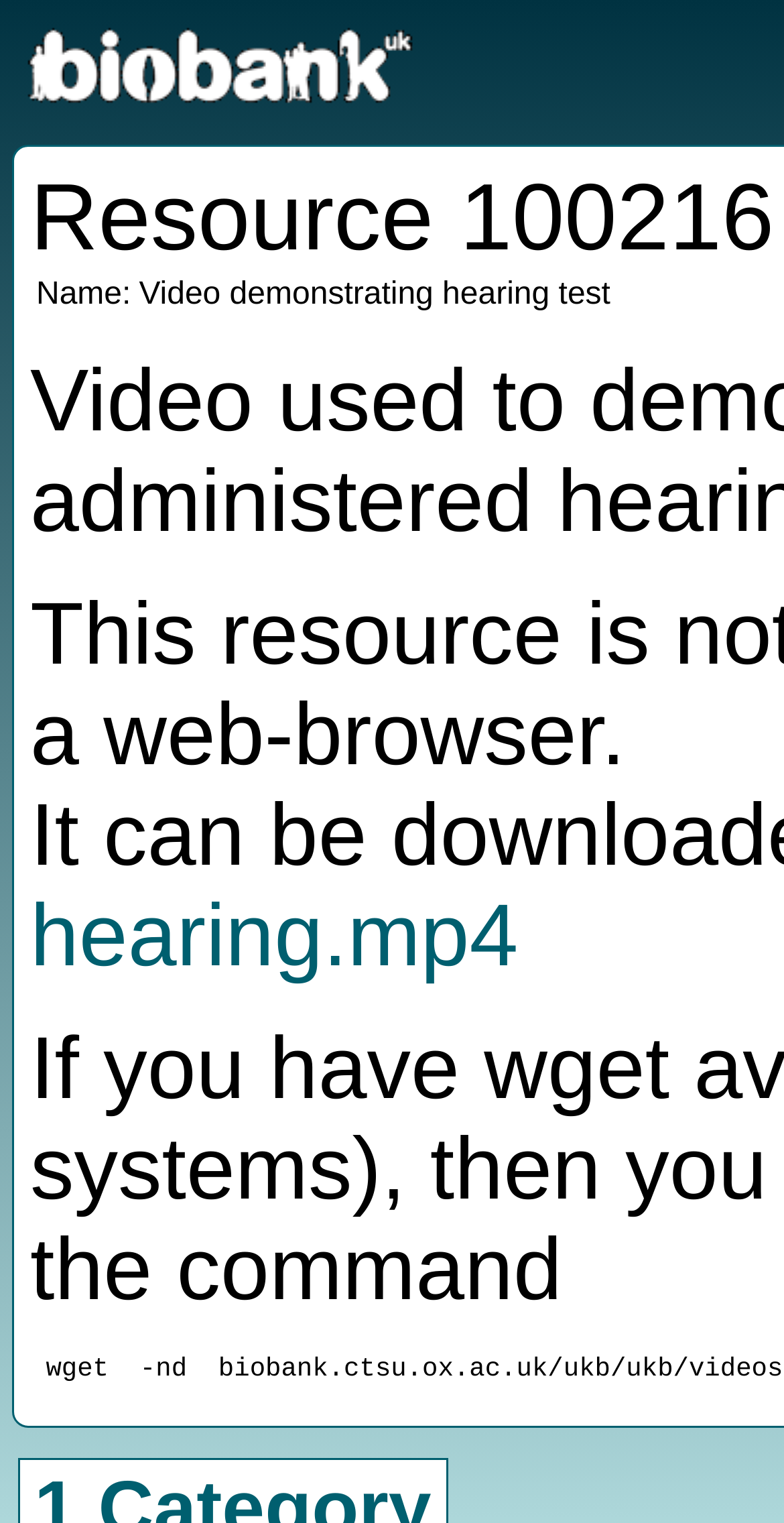Specify the bounding box coordinates (top-left x, top-left y, bottom-right x, bottom-right y) of the UI element in the screenshot that matches this description: hearing.mp4

[0.038, 0.582, 0.661, 0.647]